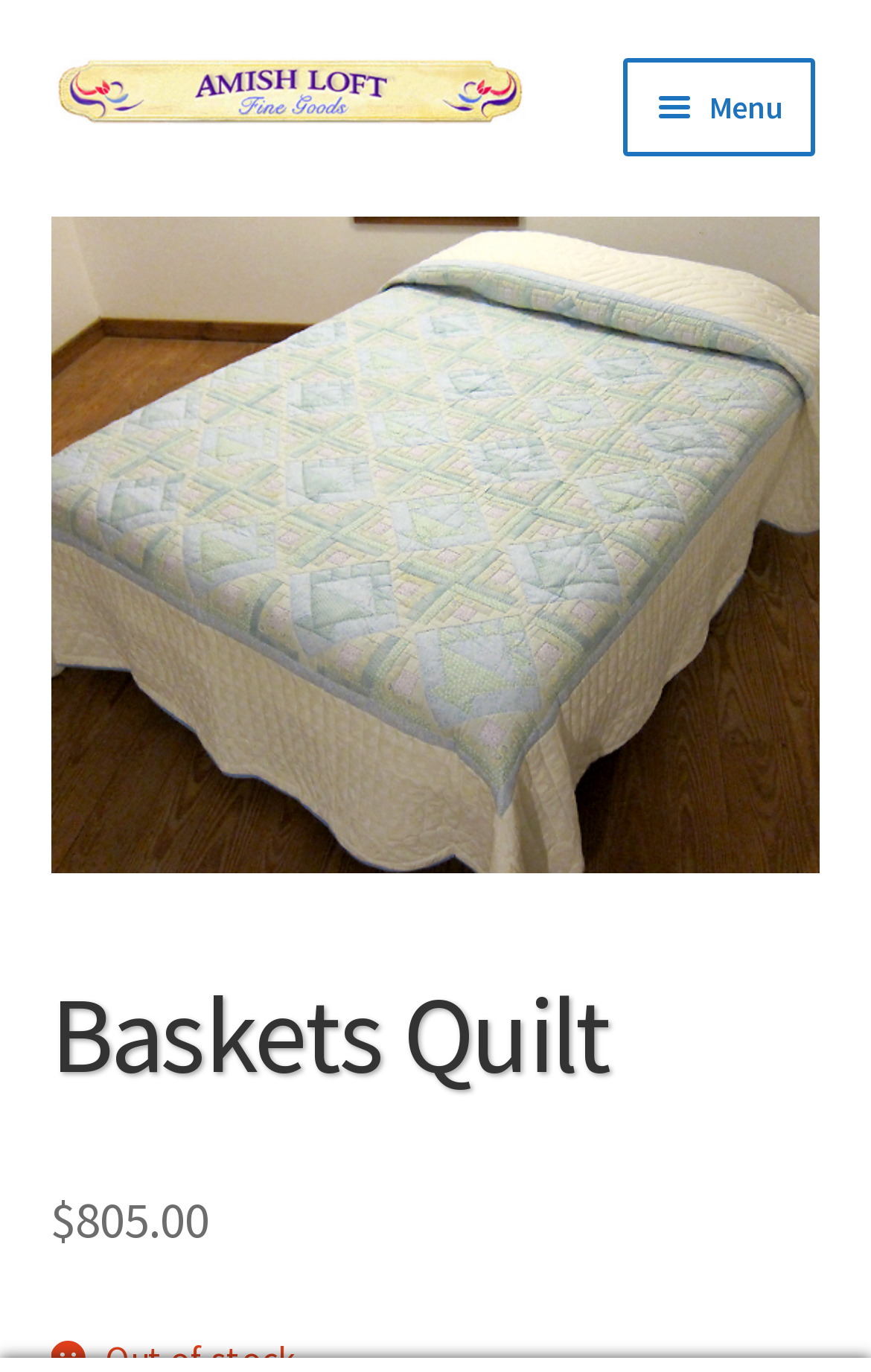Determine the bounding box of the UI element mentioned here: "Shop". The coordinates must be in the format [left, top, right, bottom] with values ranging from 0 to 1.

[0.064, 0.464, 0.936, 0.552]